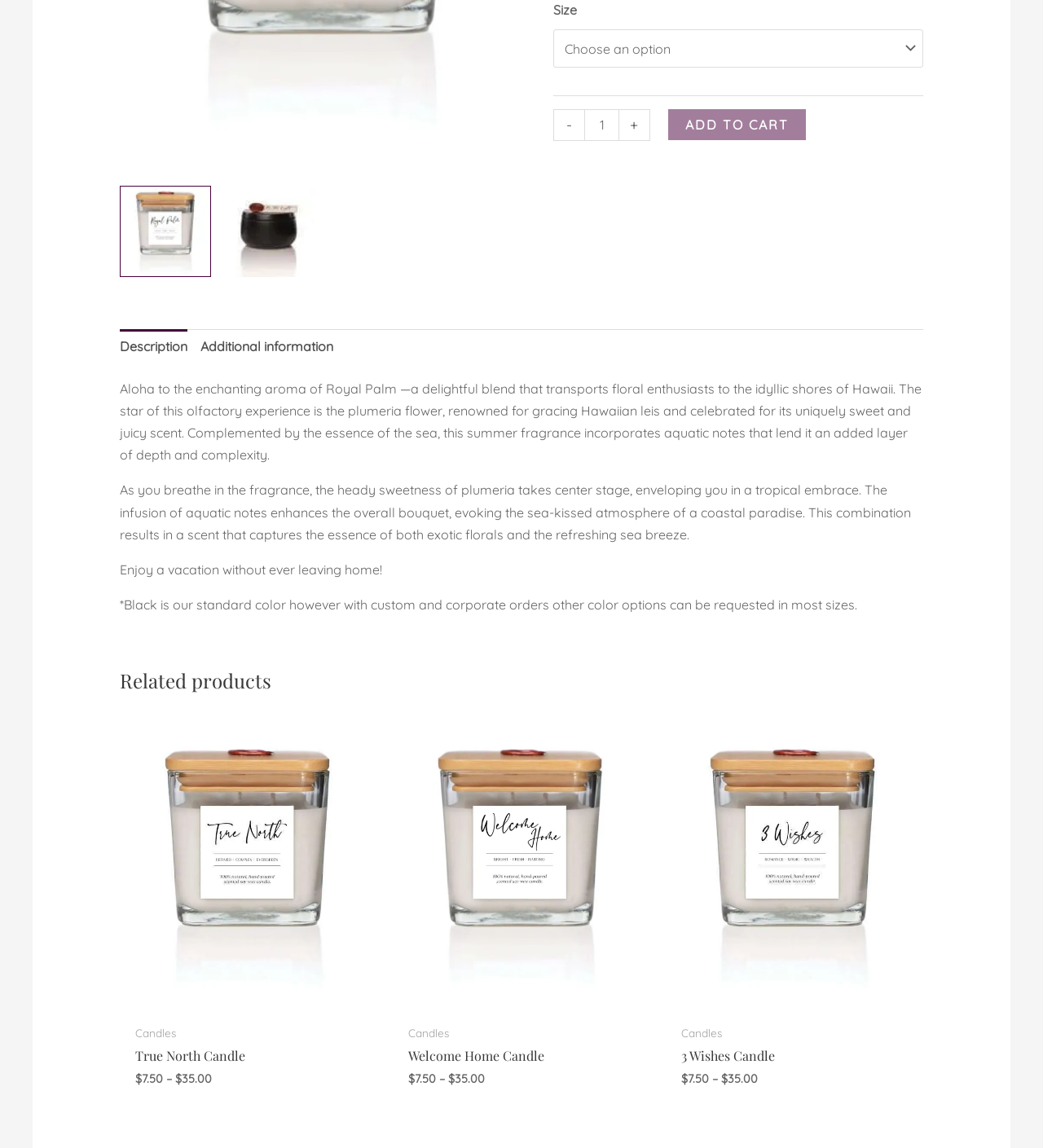Mark the bounding box of the element that matches the following description: "Additional information".

[0.192, 0.287, 0.319, 0.318]